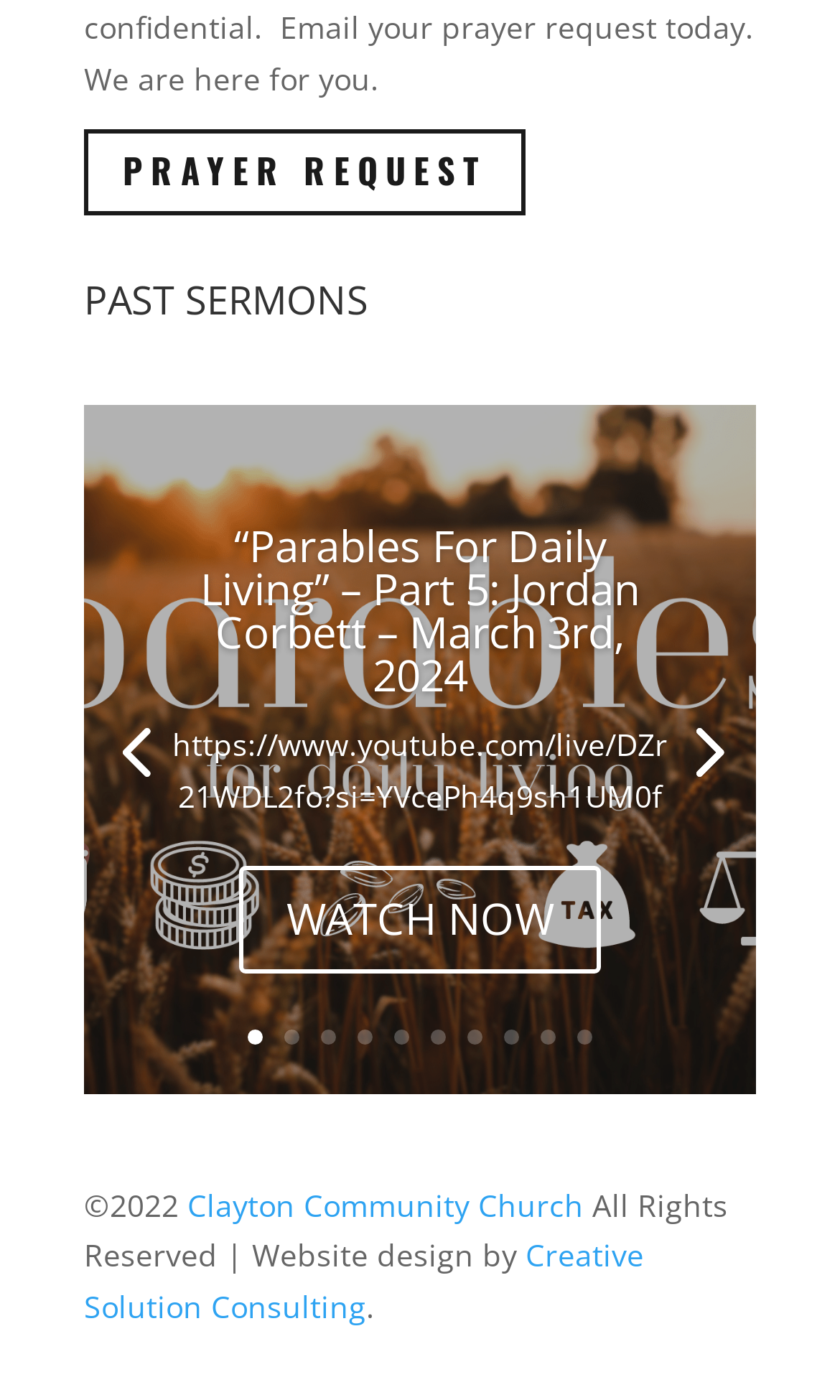Highlight the bounding box coordinates of the region I should click on to meet the following instruction: "View 'PAST SERMONS'".

[0.1, 0.201, 0.9, 0.244]